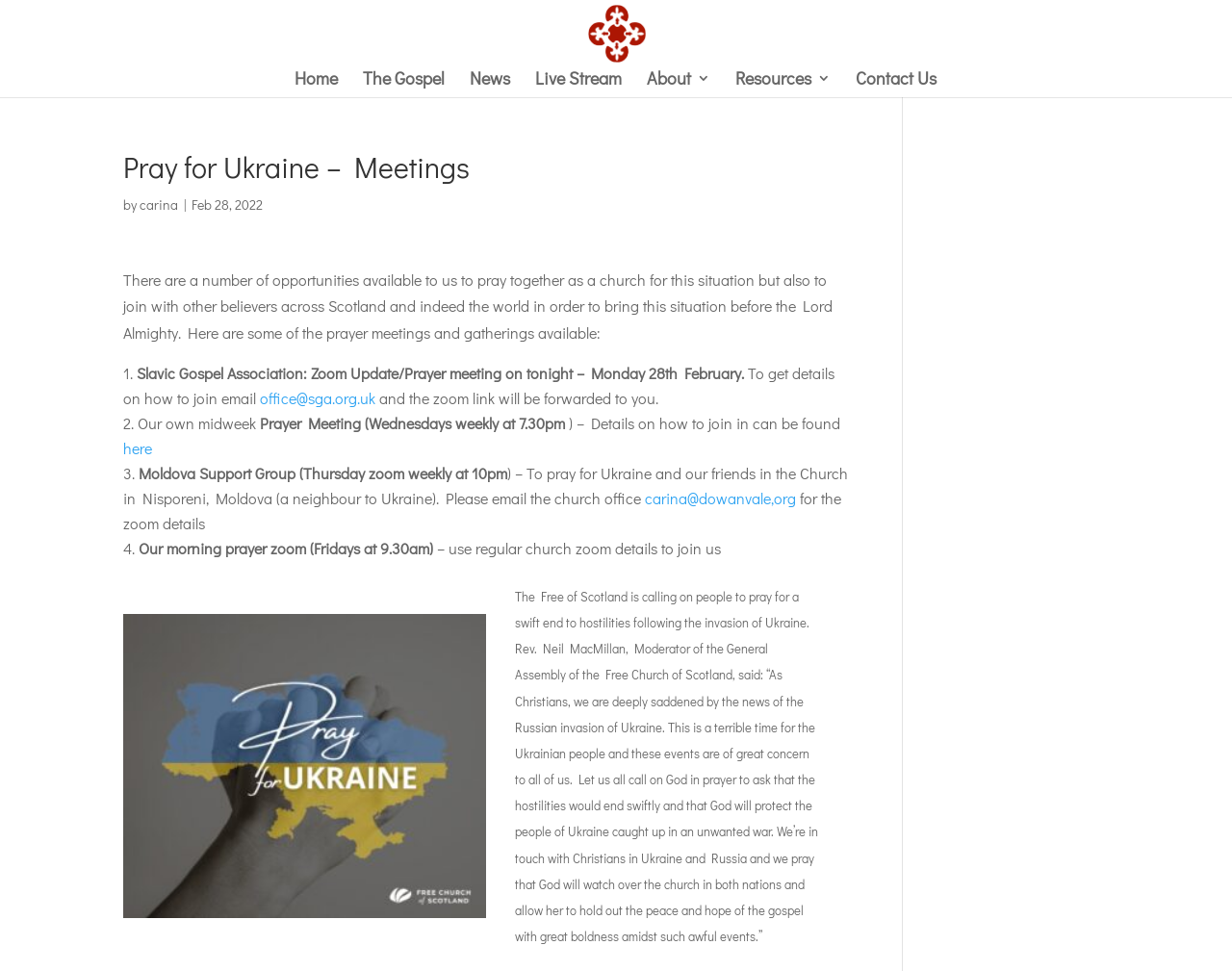Offer an extensive depiction of the webpage and its key elements.

The webpage is about praying for Ukraine and Moldova, specifically providing details of online meetings that can be joined for prayer. At the top, there is a logo of Dowanvale Free Church of Scotland, accompanied by a link to the church's website. Below the logo, there is a navigation menu with links to various sections of the website, including Home, The Gospel, News, Live Stream, About, Resources, and Contact Us.

The main content of the page is divided into sections, with a heading "Pray for Ukraine – Meetings" at the top. Below the heading, there is a brief introduction to the purpose of the page, followed by a list of four online prayer meetings that can be joined. Each meeting is numbered and includes a brief description, with links to join or get more information.

To the right of the list, there is a figure, which appears to be an image, but its contents are not specified. Below the list, there is a quote from Rev. Neil MacMillan, Moderator of the General Assembly of the Free Church of Scotland, calling on people to pray for a swift end to hostilities in Ukraine. The quote is accompanied by a brief statement from the Free Church of Scotland.

Overall, the webpage is focused on providing information and resources for people to pray for Ukraine and Moldova, with a emphasis on online meetings and prayer gatherings.